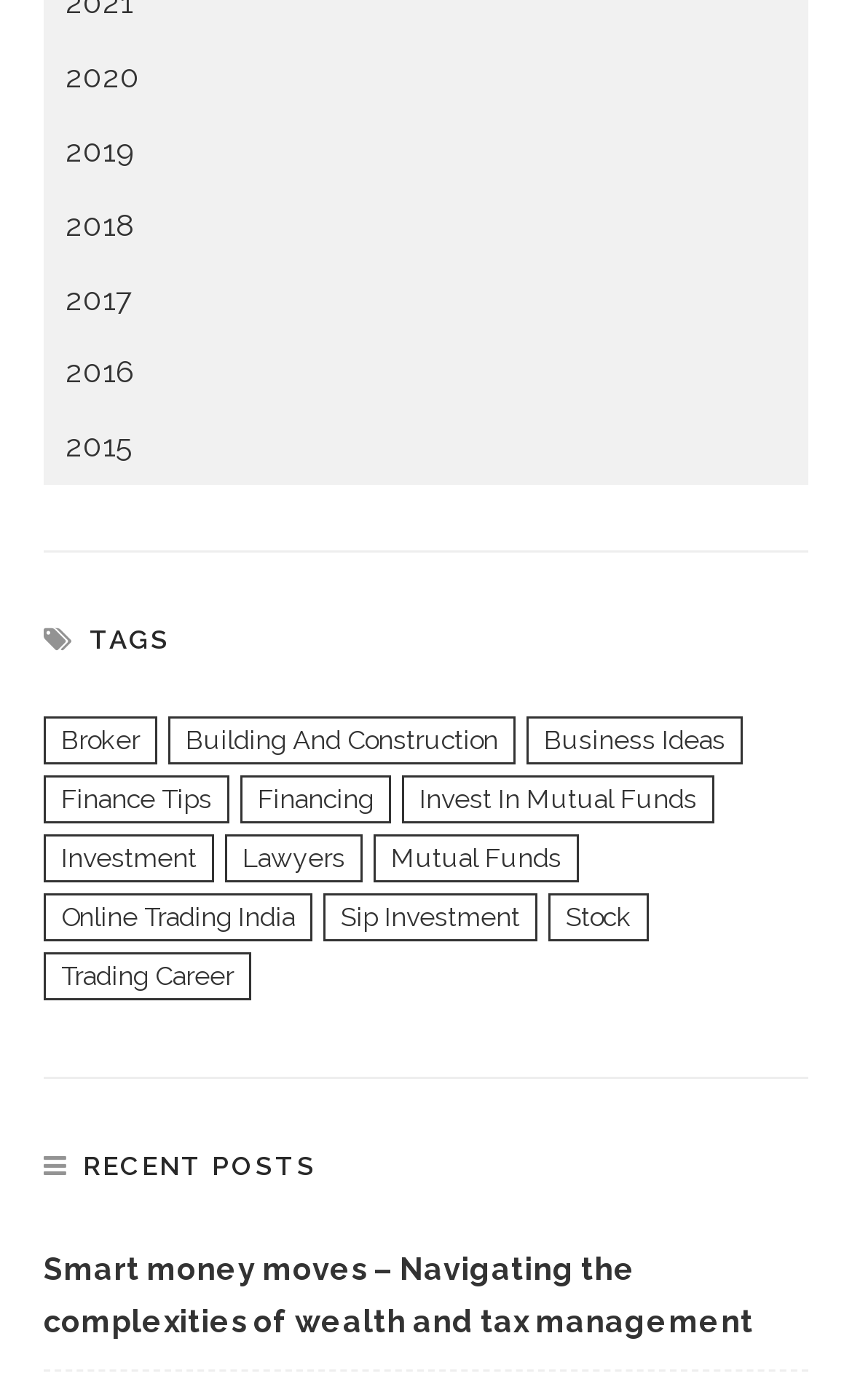Identify the bounding box coordinates for the element that needs to be clicked to fulfill this instruction: "Learn about online trading in India". Provide the coordinates in the format of four float numbers between 0 and 1: [left, top, right, bottom].

[0.051, 0.639, 0.367, 0.673]